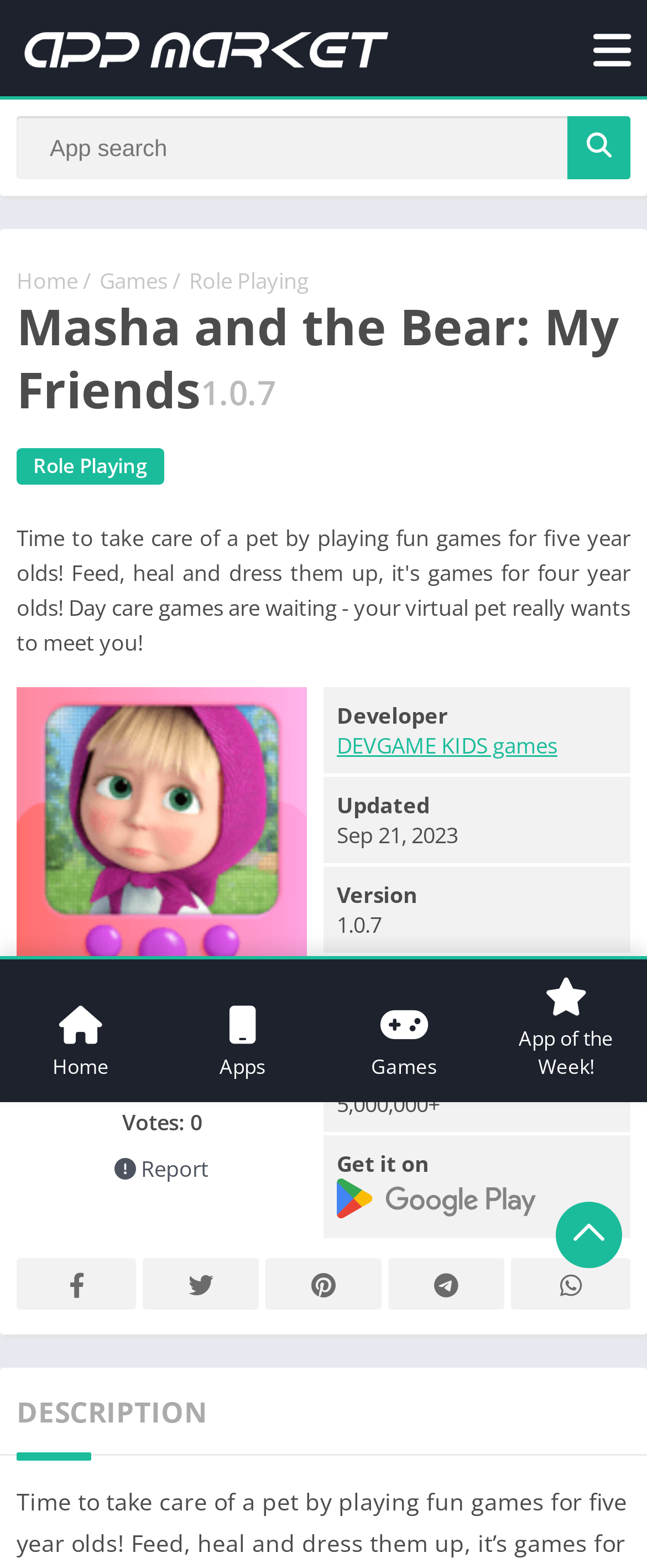What is the minimum Android version required to run the app?
We need a detailed and exhaustive answer to the question. Please elaborate.

The minimum Android version required to run the app can be found in the static text element with the text '5.1'.